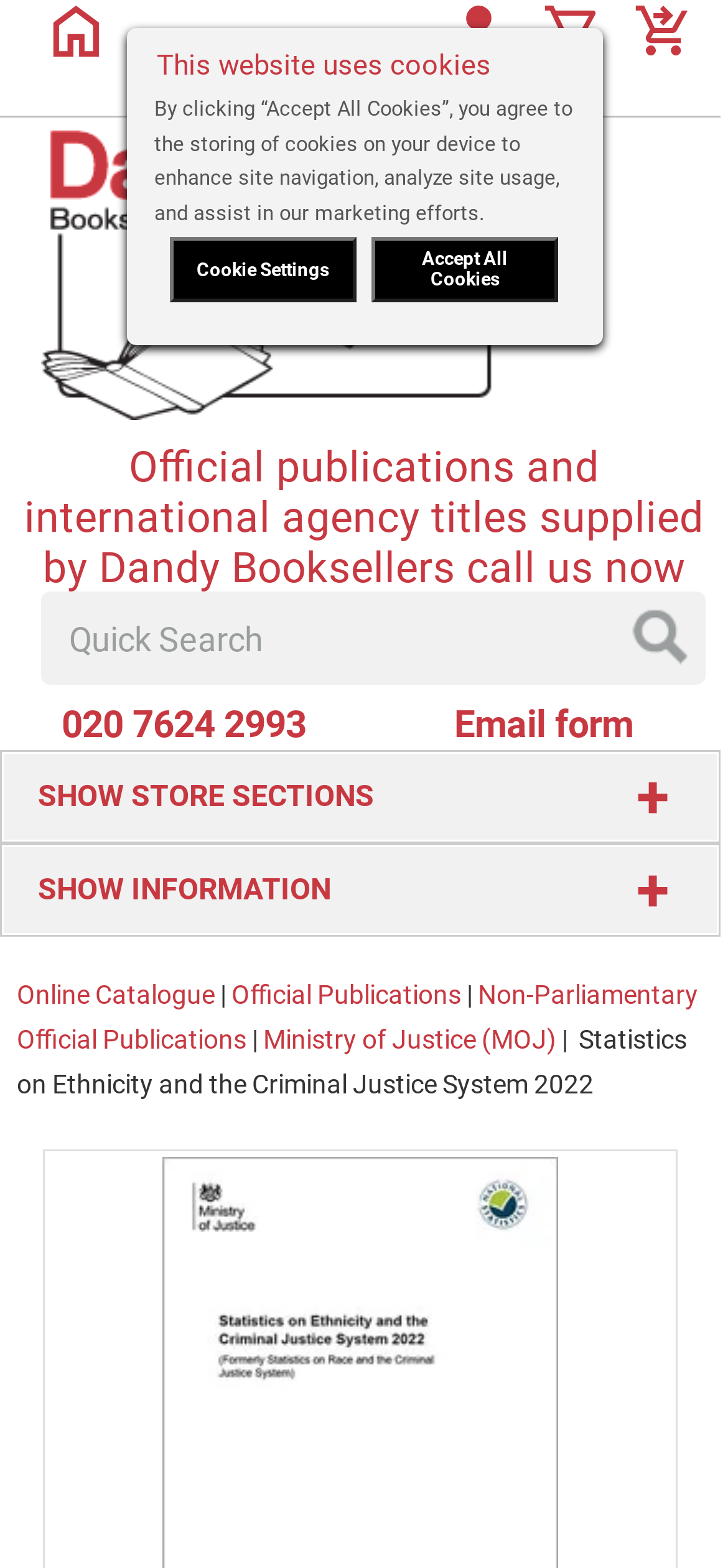Give an in-depth explanation of the webpage layout and content.

The webpage is about the Ministry of Justice Statistics on Ethnicity and the Criminal Justice System 2022. At the top, there is a heading that informs users that the website uses cookies, accompanied by a static text explaining the purpose of cookies and two buttons, "Cookie Settings" and "Accept All Cookies", positioned side by side.

Below the cookie notification, there is a navigation bar with four links: "Home", "My Account", "Shopping Cart", and "Checkout", each accompanied by an image. These links are aligned horizontally and take up the full width of the page.

On the left side of the page, there is a prominent link to "Online Catalogue" with an image, followed by a heading that displays the contact information of Dandy Booksellers, including a phone number.

Next to the contact information, there is a search bar with a label "Quick Search" and a button to initiate the search. The search bar is accompanied by a static text that says "Search Text".

Below the search bar, there are two links: one to call the phone number and another to open an email form. Further down, there is a static text that says "SHOW STORE SECTIONS" and another that says "SHOW INFORMATION". A "+" symbol is positioned to the right of the "SHOW STORE SECTIONS" text.

The main content of the page is organized into sections, with links to "Online Catalogue", "Official Publications", "Non-Parliamentary Official Publications", and "Ministry of Justice (MOJ)" statistics on ethnicity and the criminal justice system 2022. These links are separated by vertical bars and are aligned vertically.